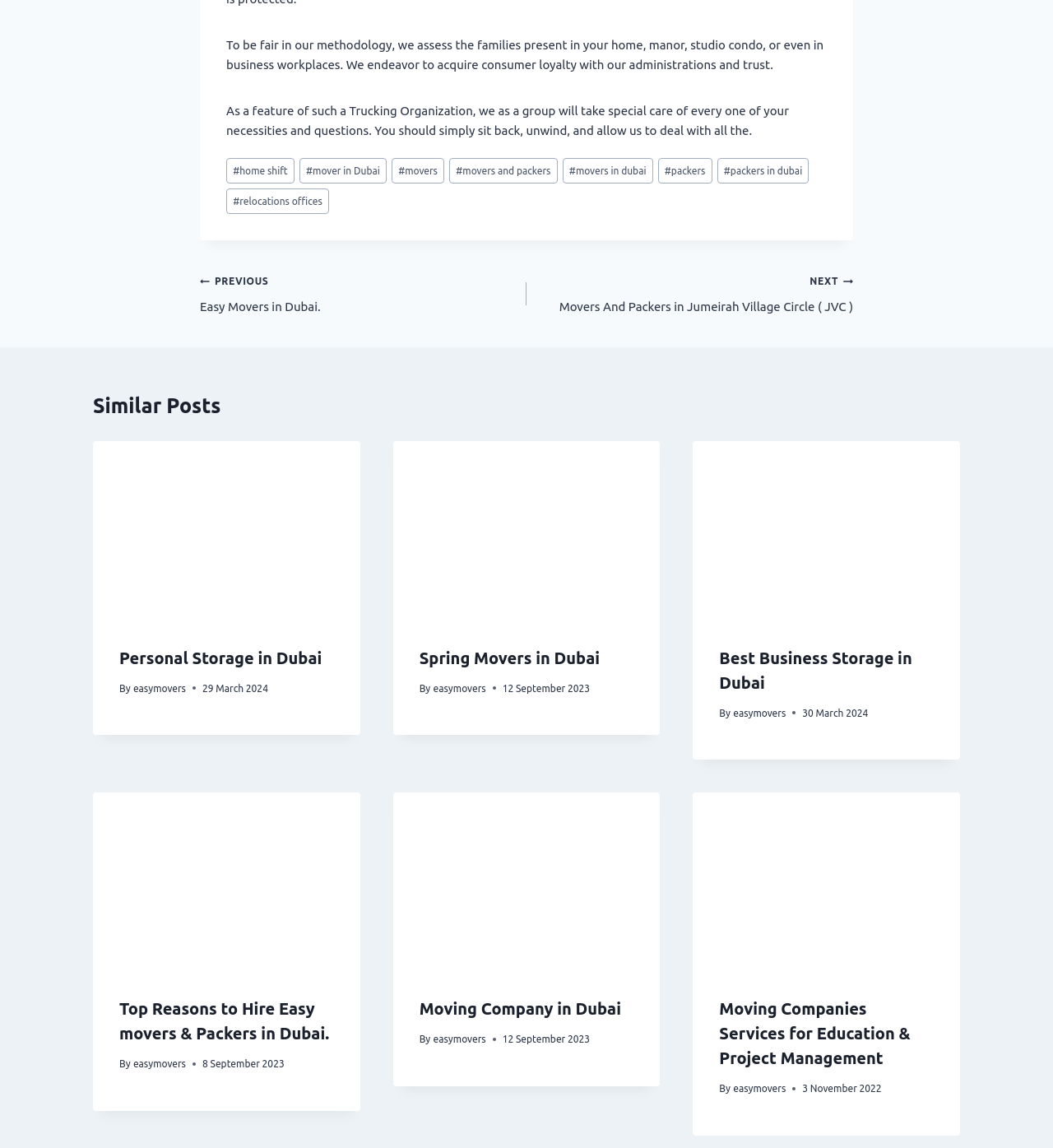Please provide a brief answer to the following inquiry using a single word or phrase:
How many links are in the footer?

8